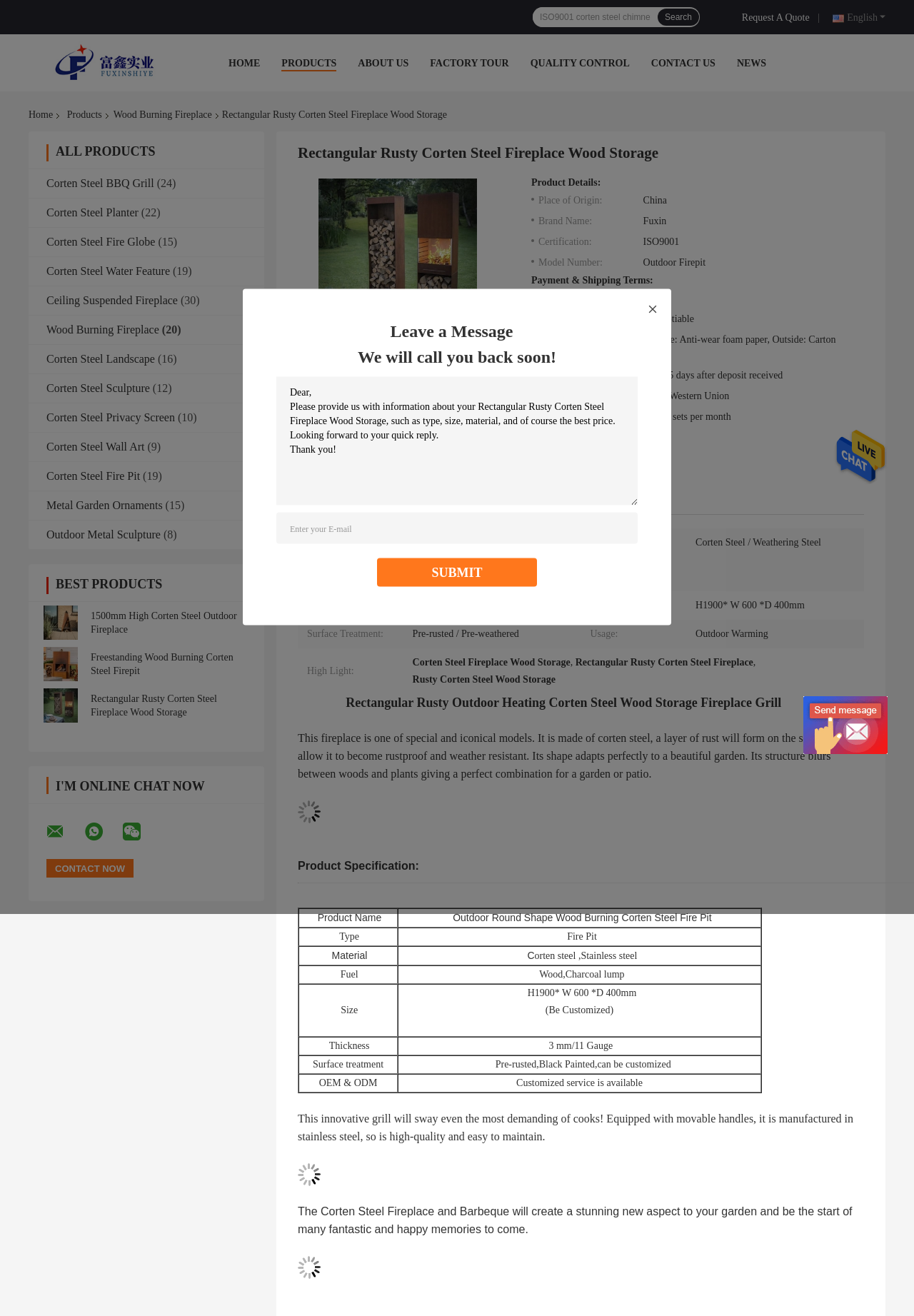Identify the first-level heading on the webpage and generate its text content.

Rectangular Rusty Corten Steel Fireplace Wood Storage